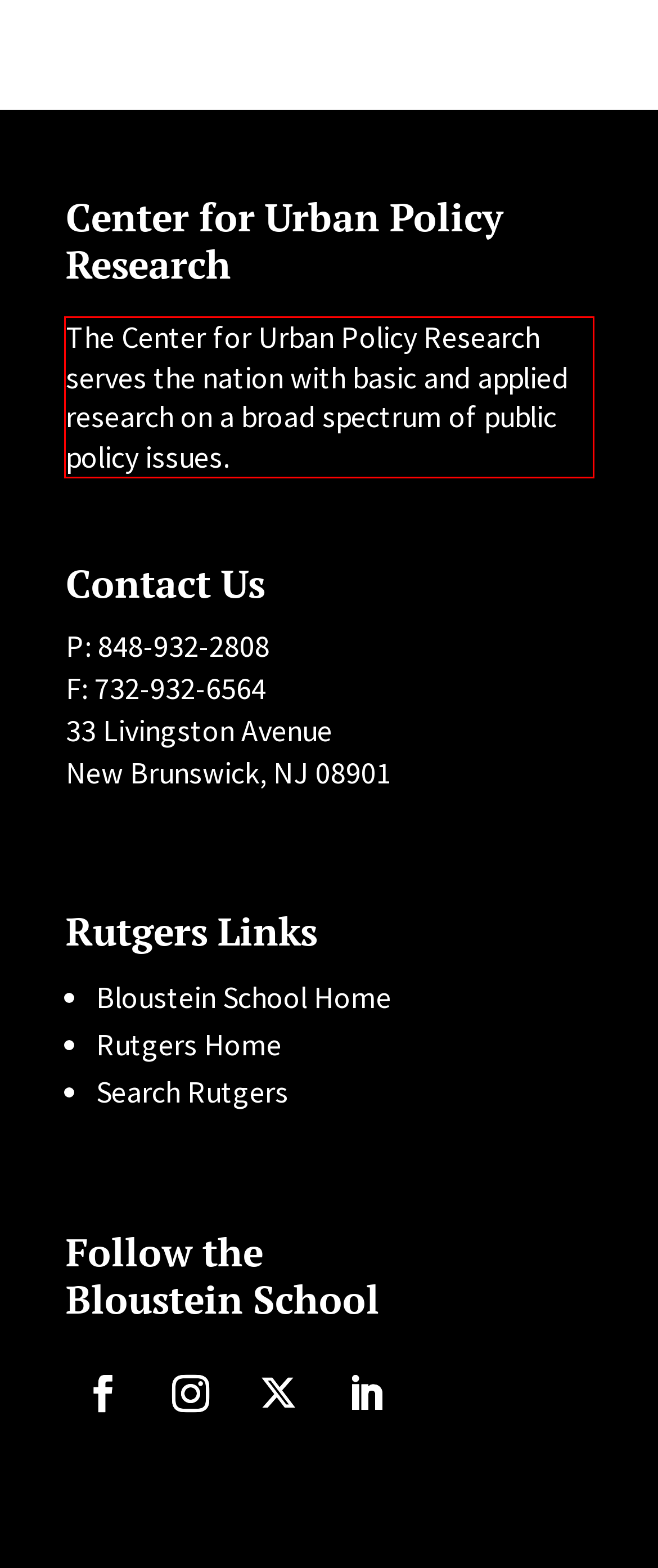Look at the screenshot of the webpage, locate the red rectangle bounding box, and generate the text content that it contains.

The Center for Urban Policy Research serves the nation with basic and applied research on a broad spectrum of public policy issues.